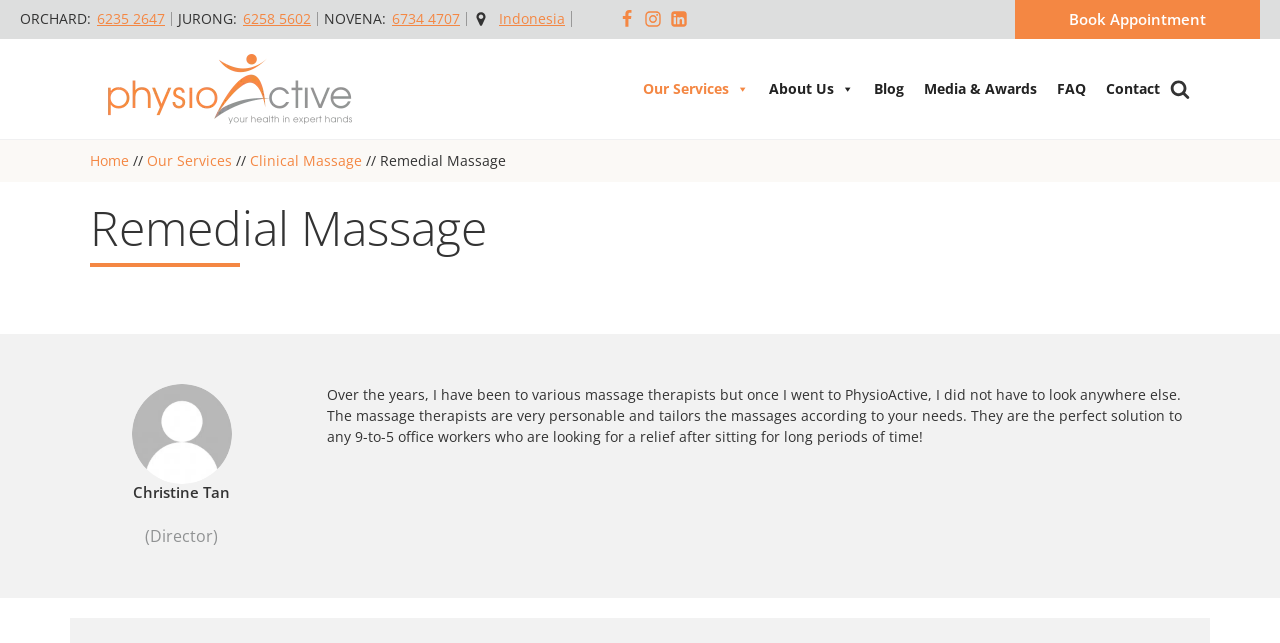Please identify the bounding box coordinates of the clickable element to fulfill the following instruction: "Go to the Home page". The coordinates should be four float numbers between 0 and 1, i.e., [left, top, right, bottom].

[0.07, 0.234, 0.101, 0.264]